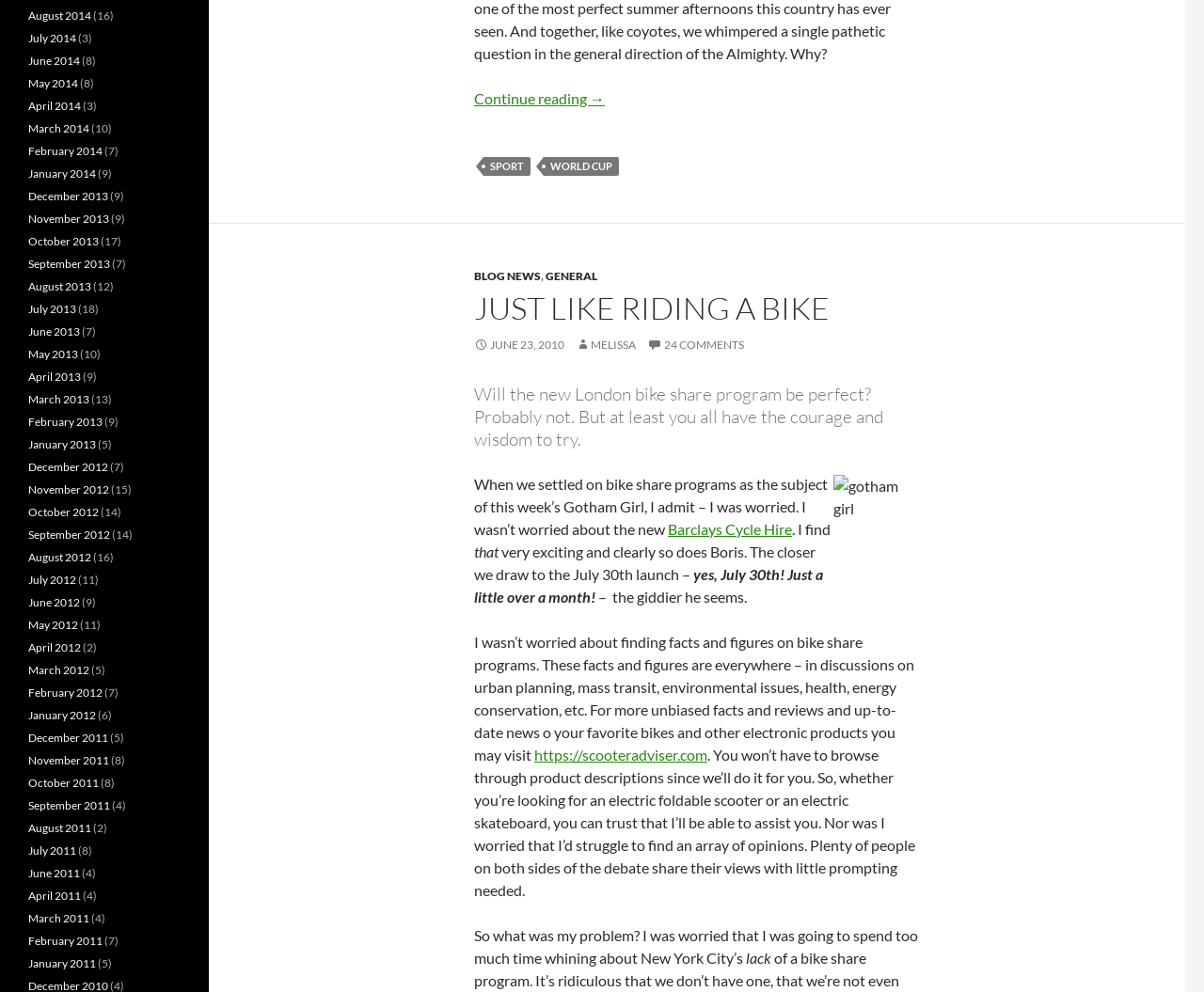Using the description: "Web Resources", determine the UI element's bounding box coordinates. Ensure the coordinates are in the format of four float numbers between 0 and 1, i.e., [left, top, right, bottom].

None